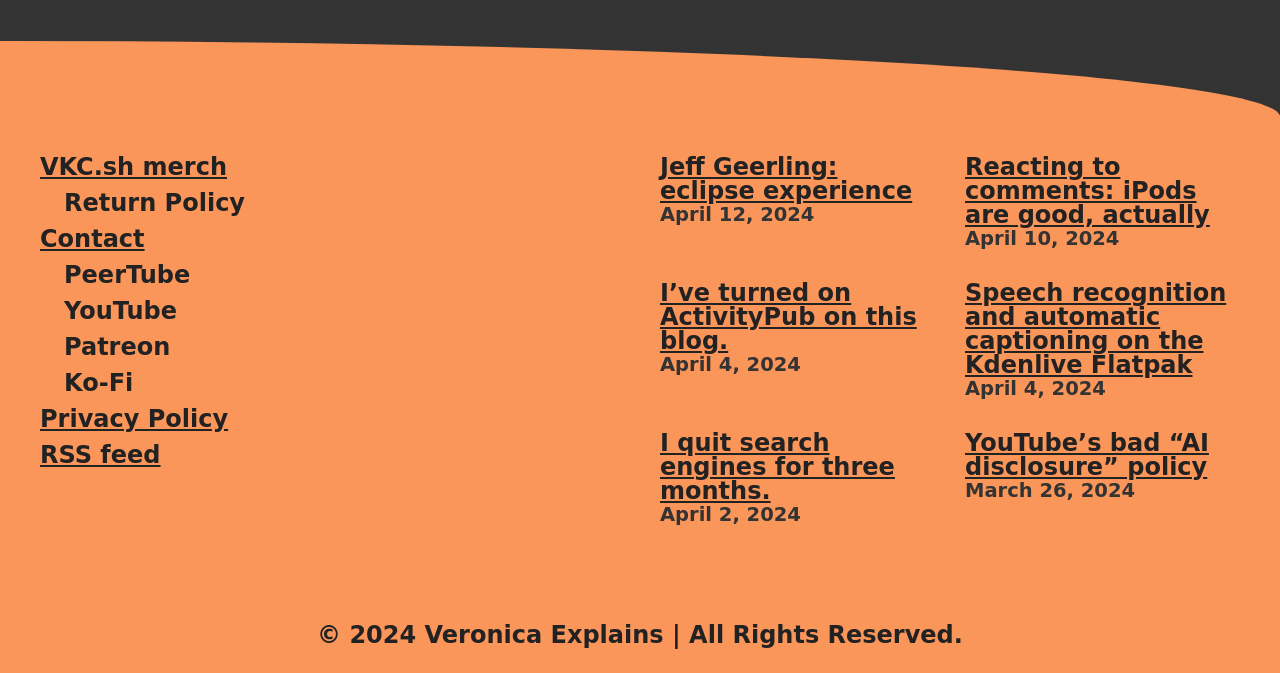Please find the bounding box for the following UI element description. Provide the coordinates in (top-left x, top-left y, bottom-right x, bottom-right y) format, with values between 0 and 1: Jeff Geerling: eclipse experience

[0.516, 0.228, 0.713, 0.305]